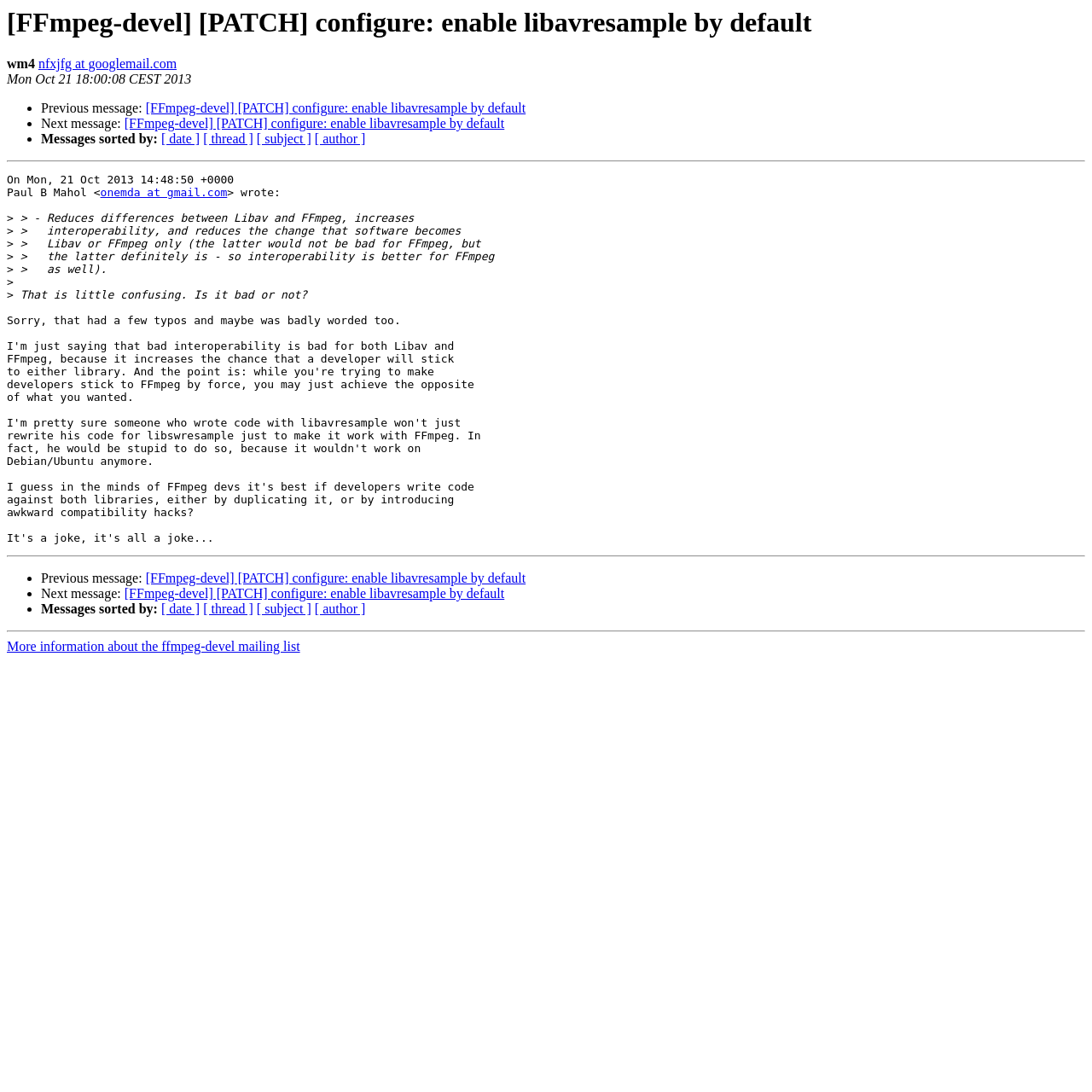Identify the bounding box of the UI component described as: "Fattie".

None